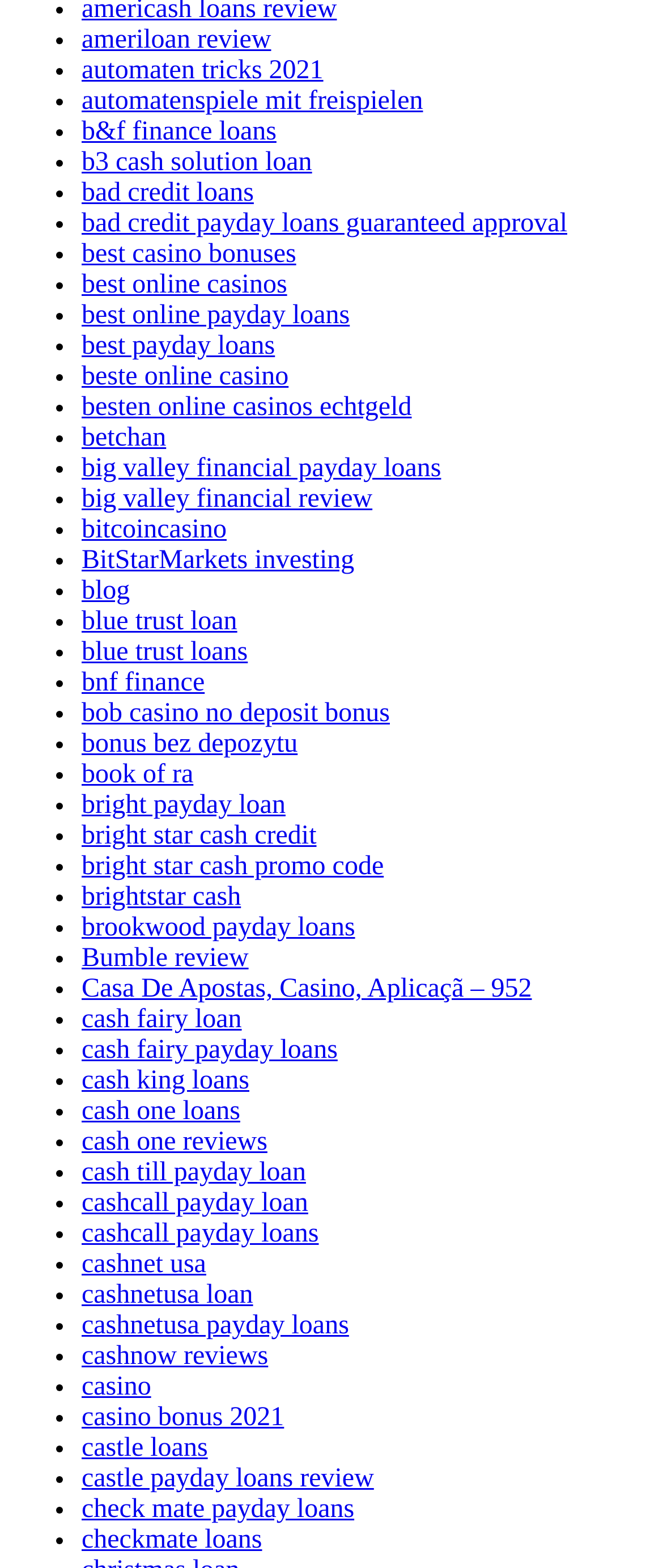Provide a short answer using a single word or phrase for the following question: 
What is the first link on the webpage?

ameriloan review